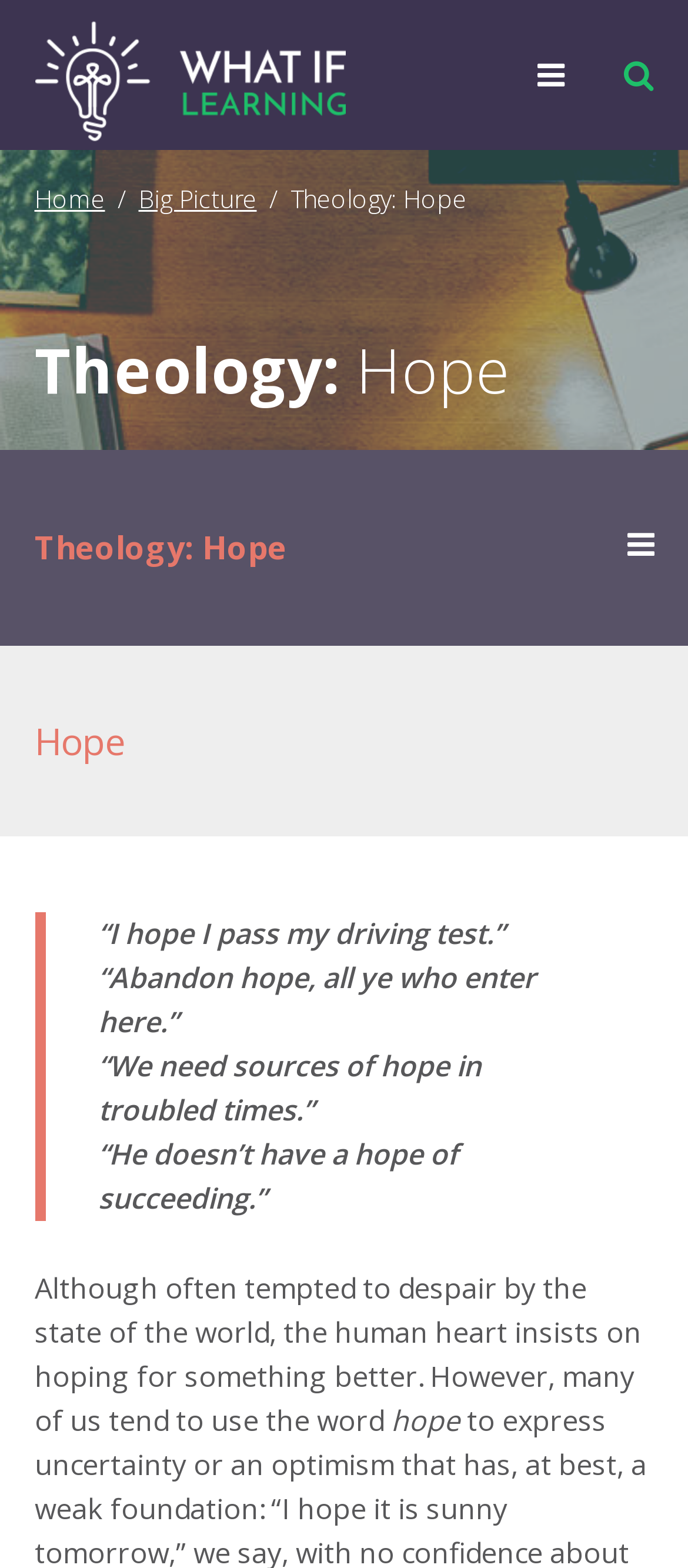Specify the bounding box coordinates of the area to click in order to follow the given instruction: "Read the Theology: Hope heading."

[0.05, 0.209, 0.95, 0.262]